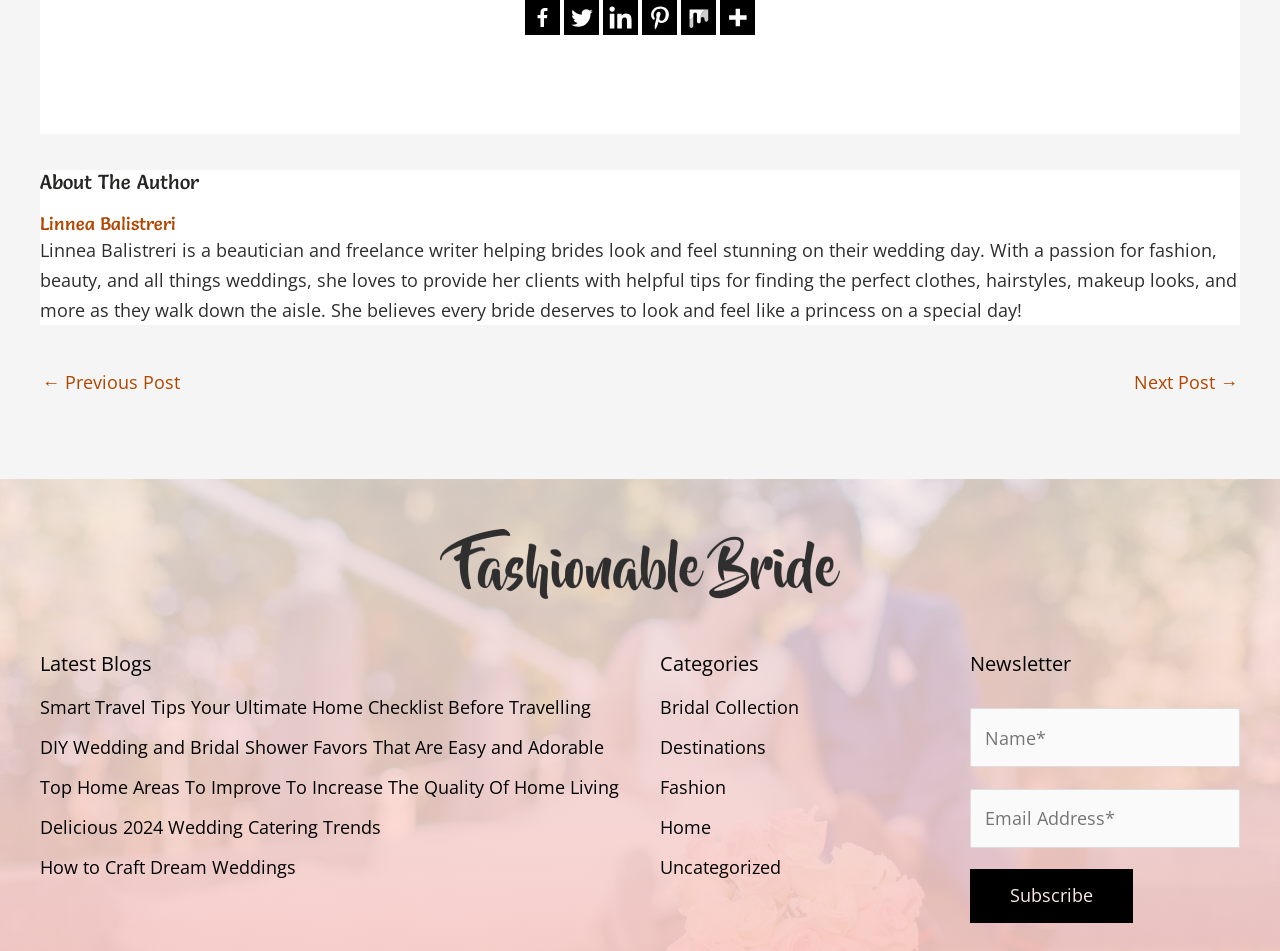Please determine the bounding box coordinates for the element with the description: "← Previous Post".

[0.033, 0.382, 0.141, 0.426]